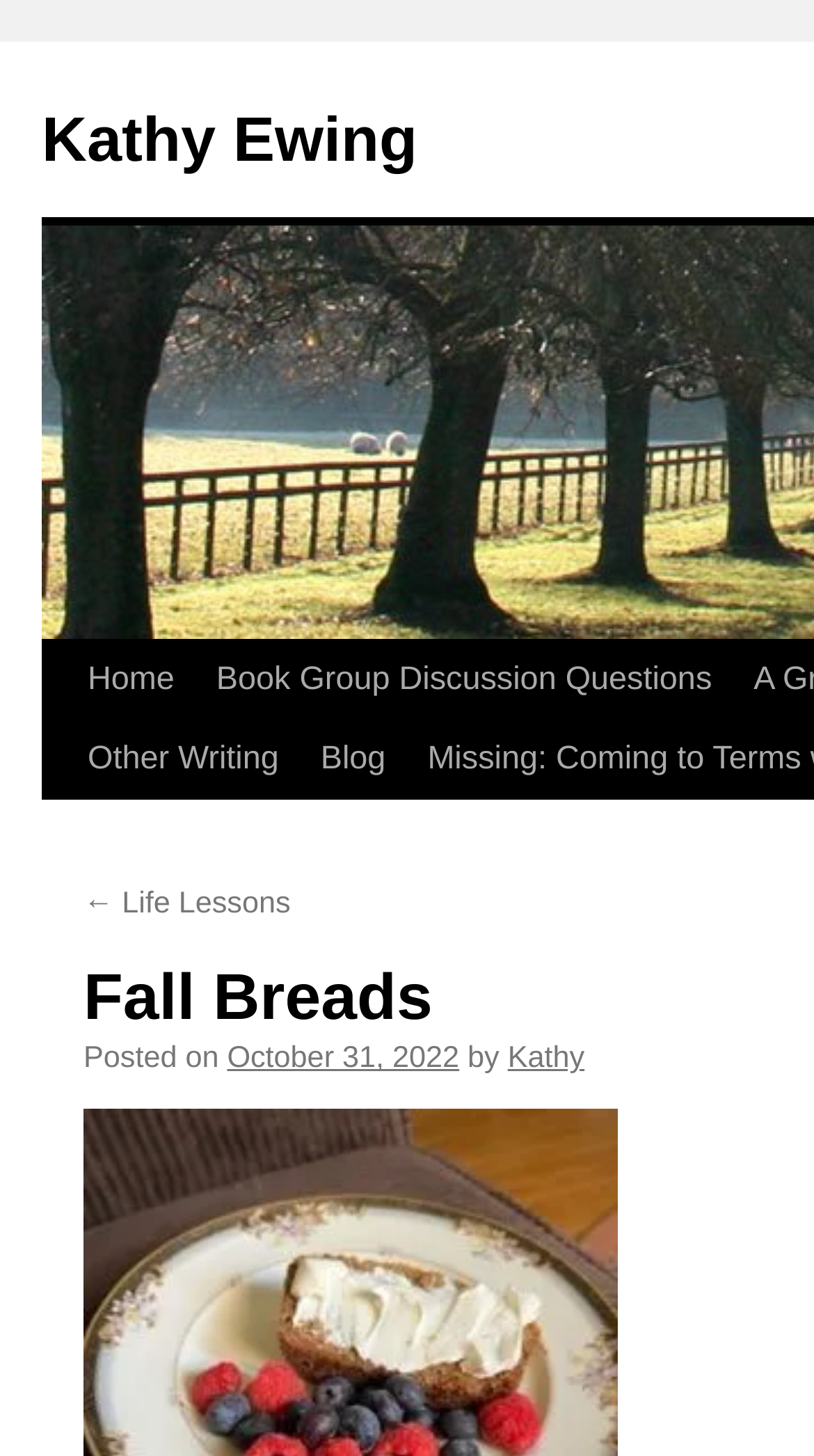Find the bounding box coordinates of the area to click in order to follow the instruction: "view post details".

[0.279, 0.716, 0.564, 0.739]